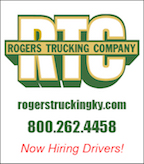Answer the question with a brief word or phrase:
What is the website of the company?

rogerstruckingky.com